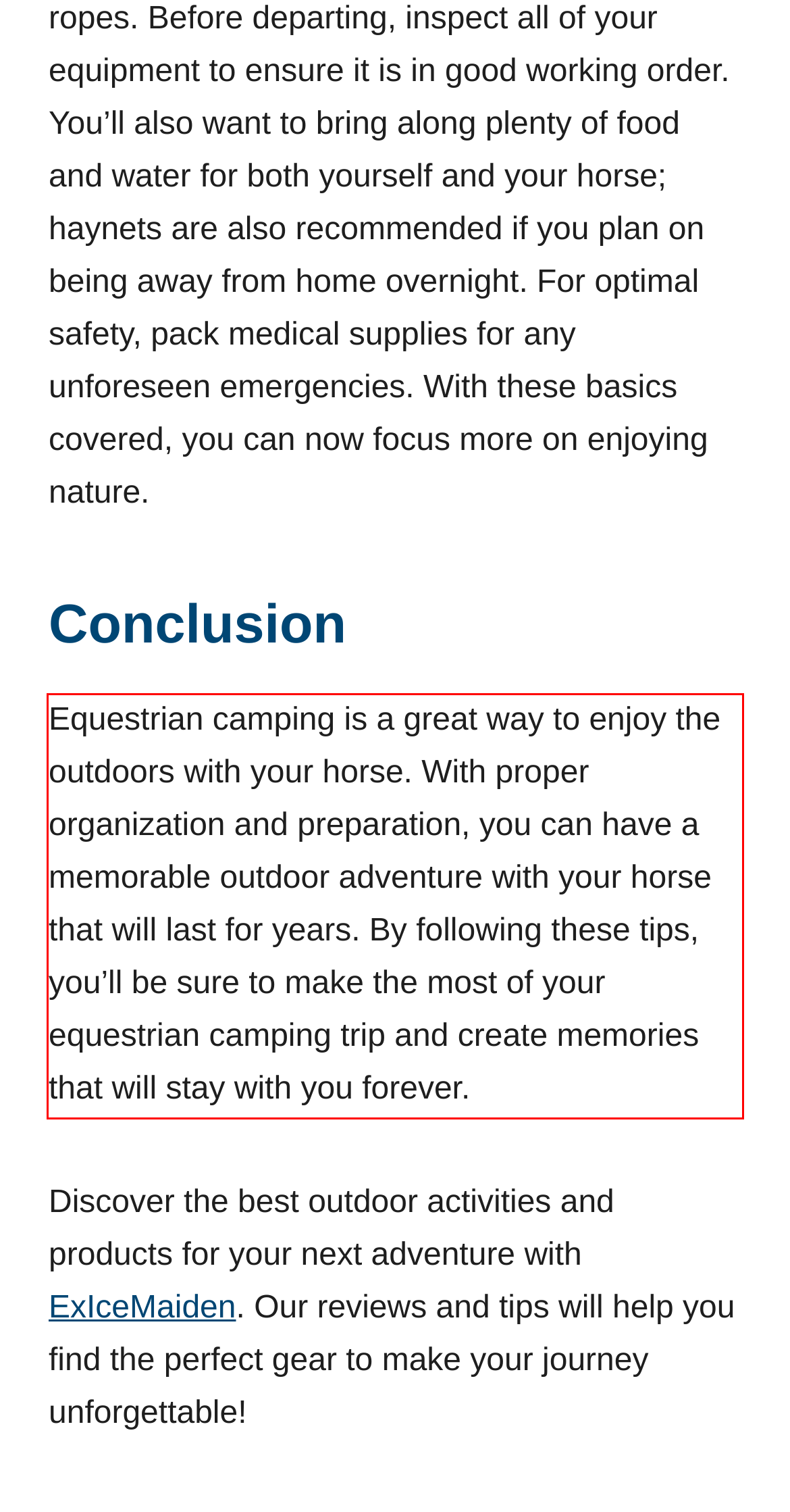Identify the text within the red bounding box on the webpage screenshot and generate the extracted text content.

Equestrian camping is a great way to enjoy the outdoors with your horse. With proper organization and preparation, you can have a memorable outdoor adventure with your horse that will last for years. By following these tips, you’ll be sure to make the most of your equestrian camping trip and create memories that will stay with you forever.